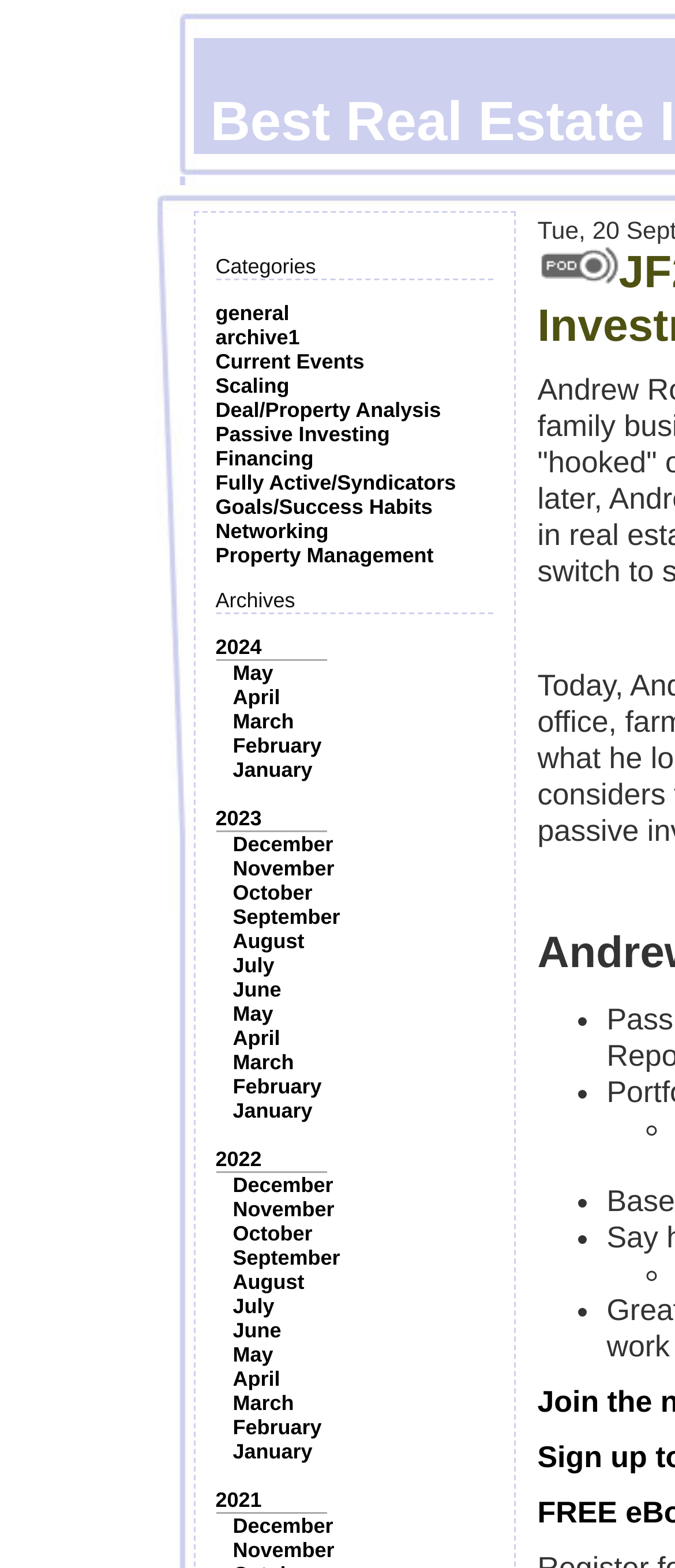Please find the bounding box coordinates of the clickable region needed to complete the following instruction: "Read the post by 'EvilDragon'". The bounding box coordinates must consist of four float numbers between 0 and 1, i.e., [left, top, right, bottom].

None